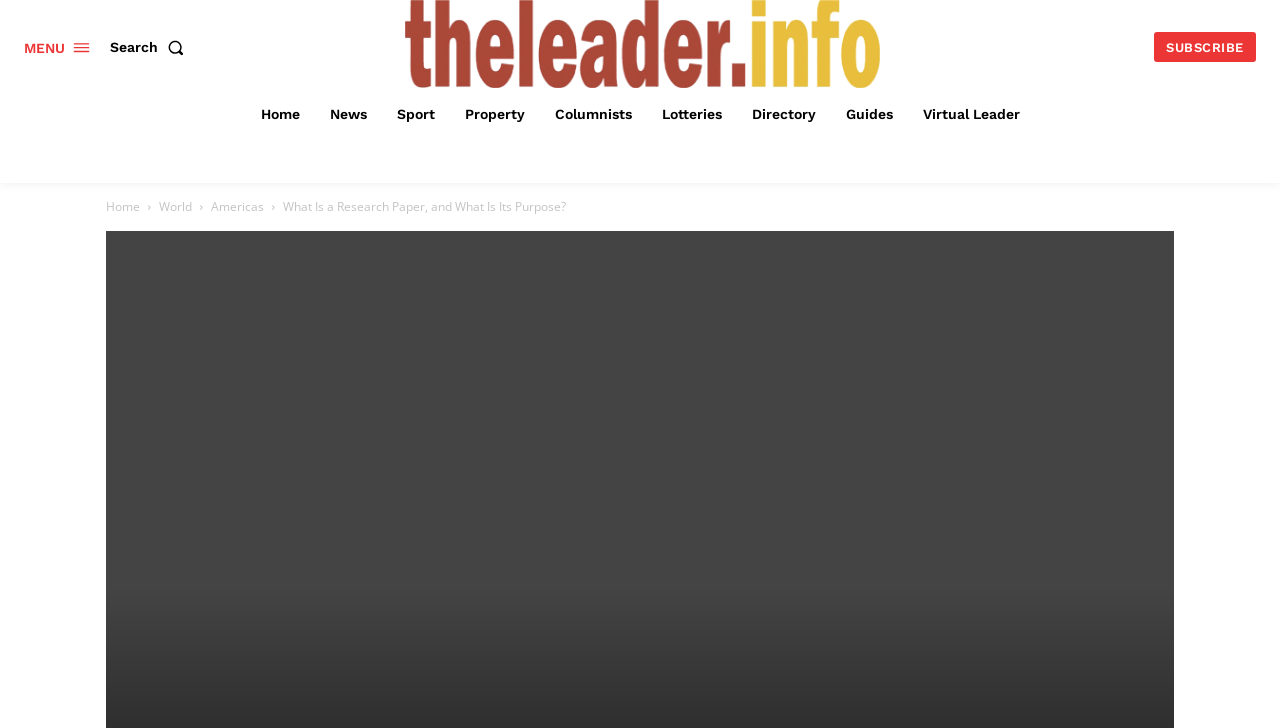Determine the bounding box coordinates of the region that needs to be clicked to achieve the task: "Click on domestic link".

None